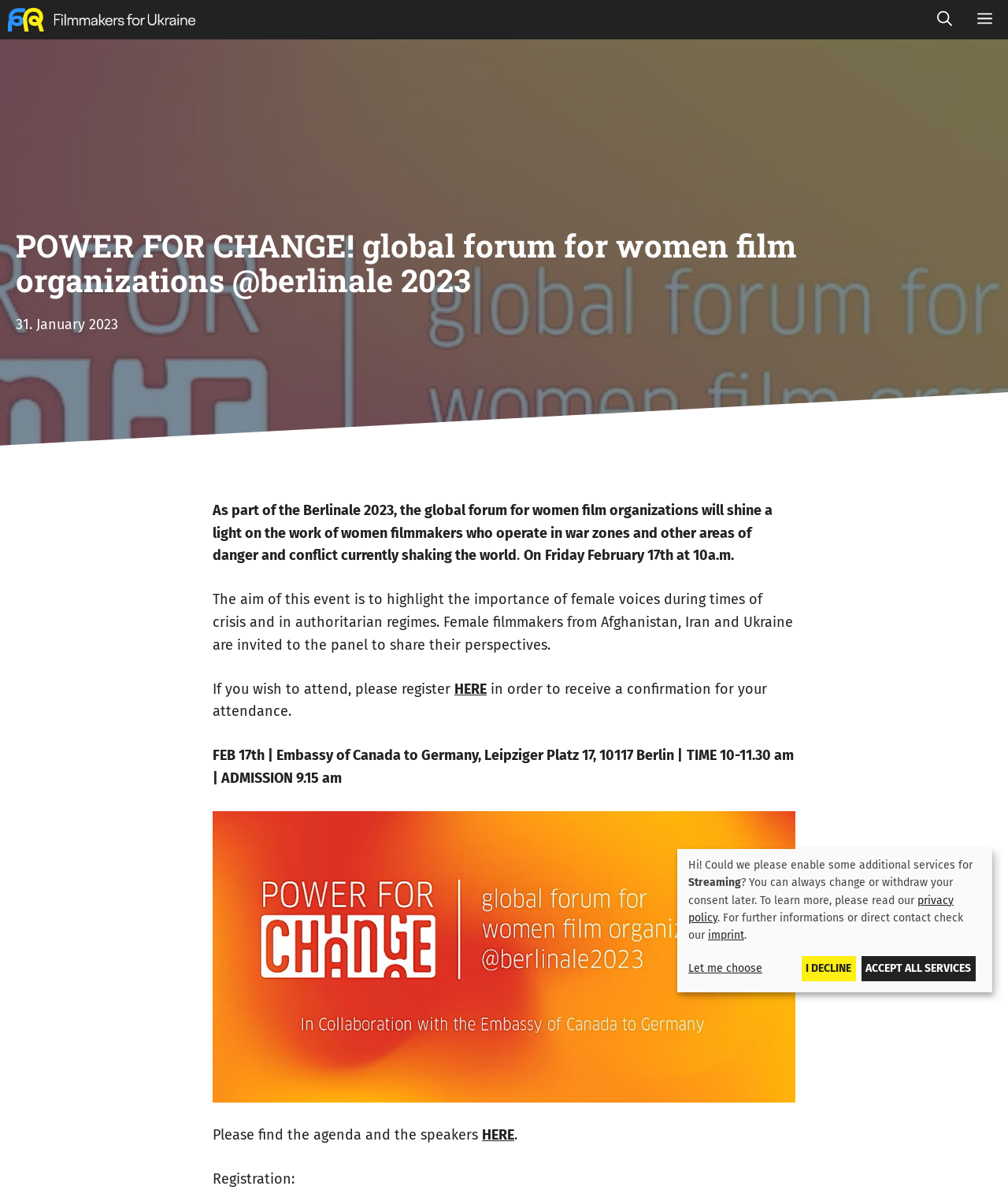Find the bounding box coordinates of the clickable area required to complete the following action: "View the 'Recent Posts'".

None